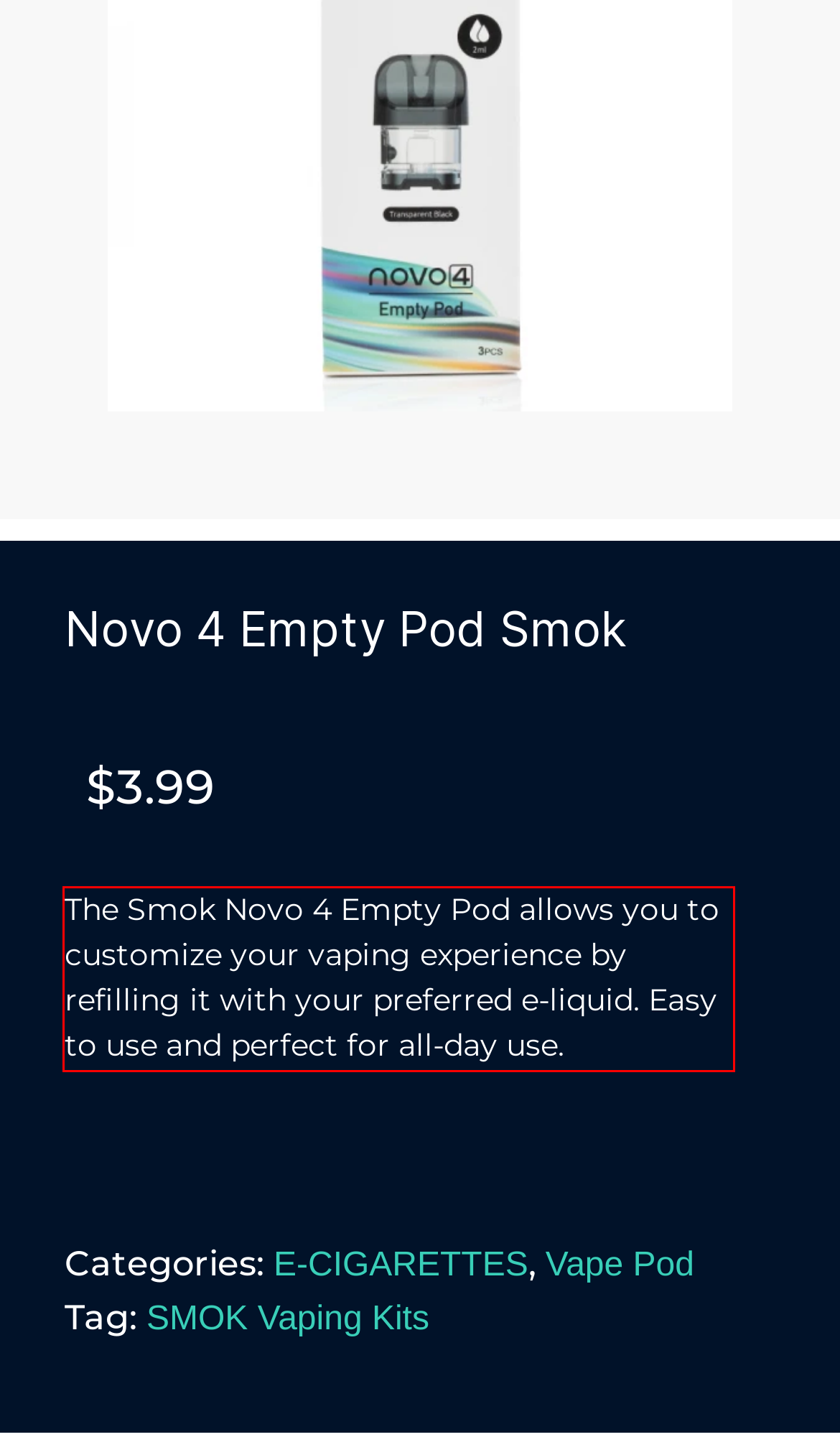Analyze the screenshot of the webpage and extract the text from the UI element that is inside the red bounding box.

The Smok Novo 4 Empty Pod allows you to customize your vaping experience by refilling it with your preferred e-liquid. Easy to use and perfect for all-day use.